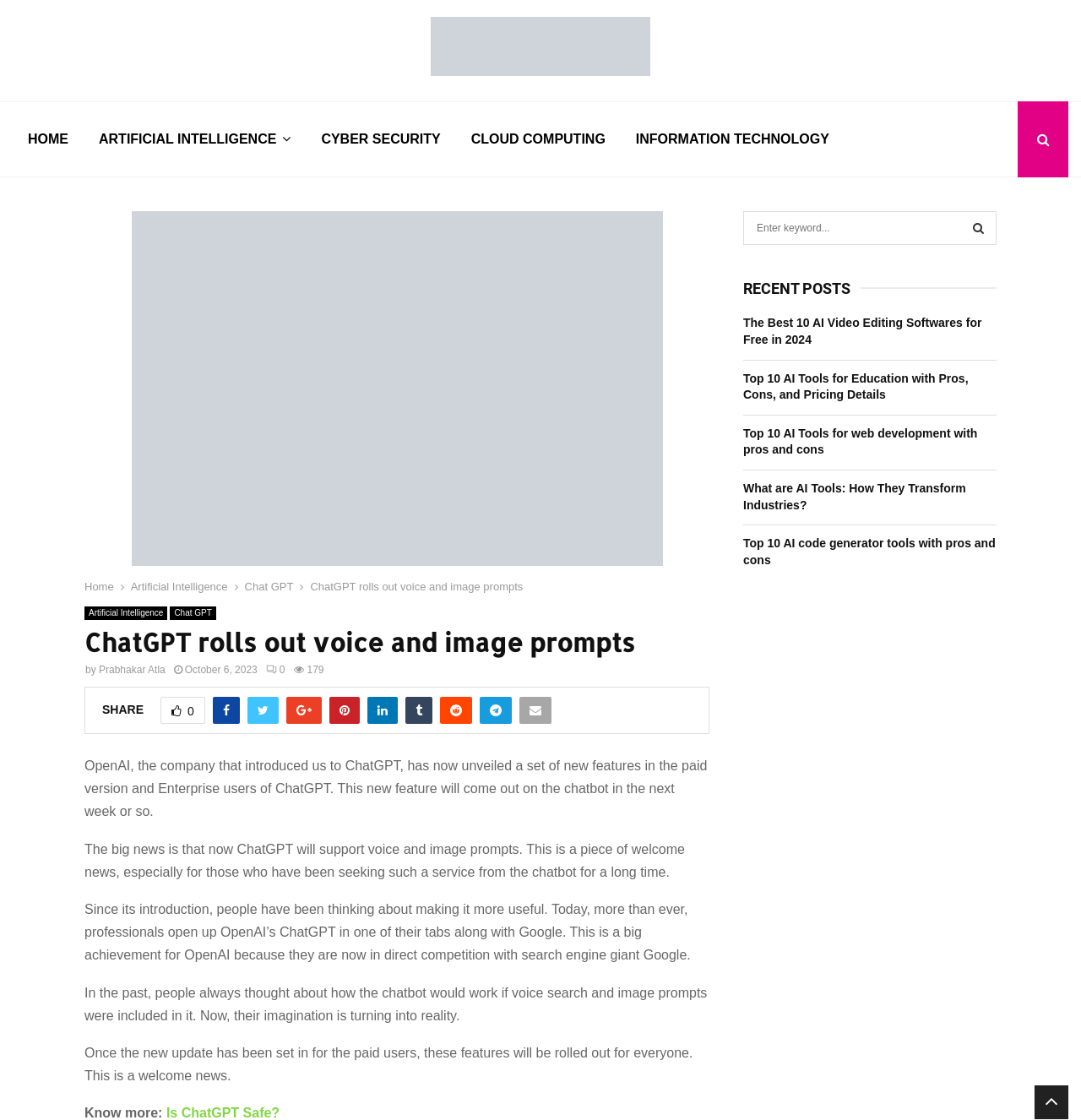Provide a one-word or brief phrase answer to the question:
What is the author of the latest article?

Prabhakar Atla